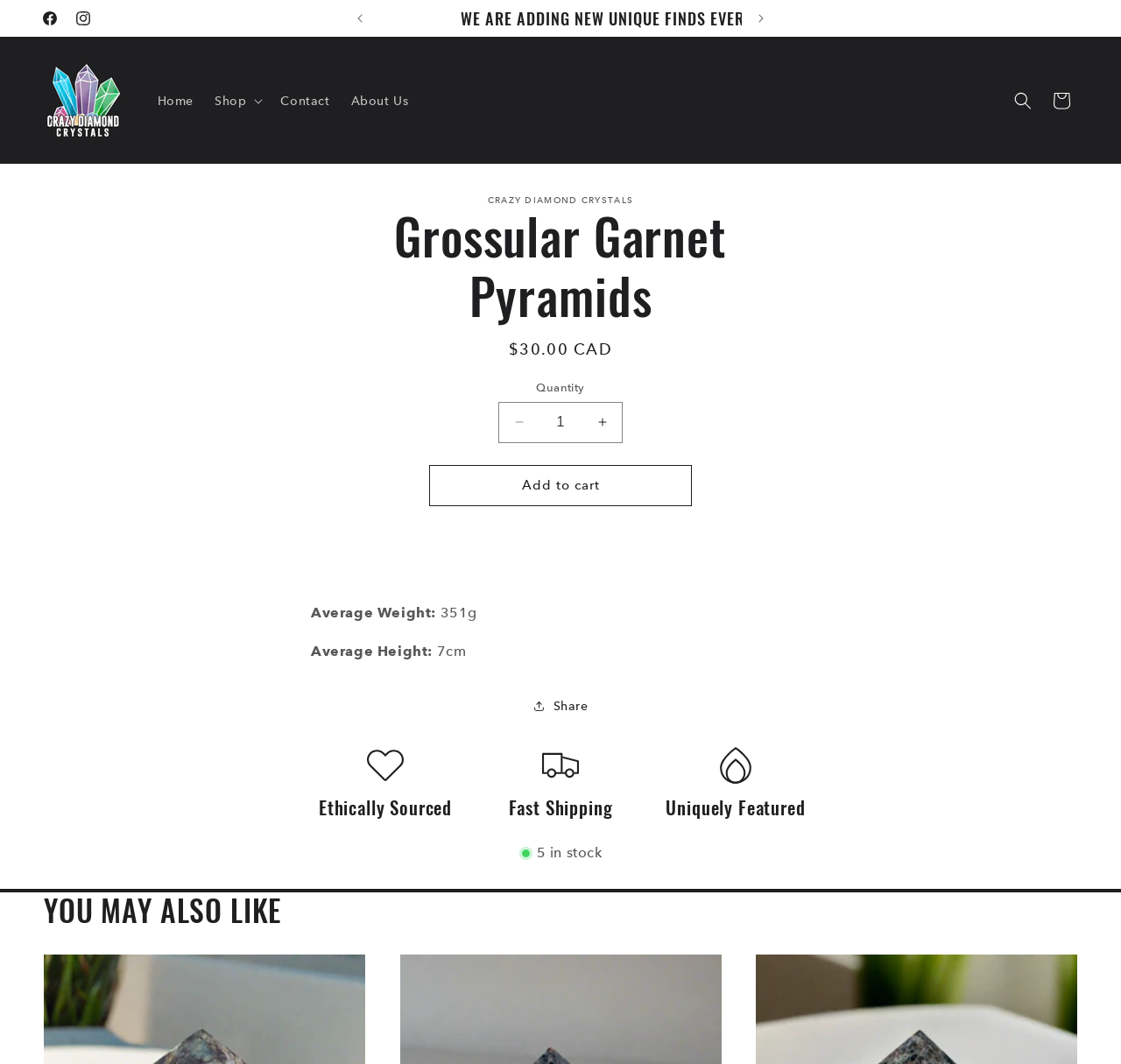With reference to the image, please provide a detailed answer to the following question: How many announcements are there?

I found the answer by looking at the group '2 of 4' which is a part of the announcement bar, indicating that there are 4 announcements in total.